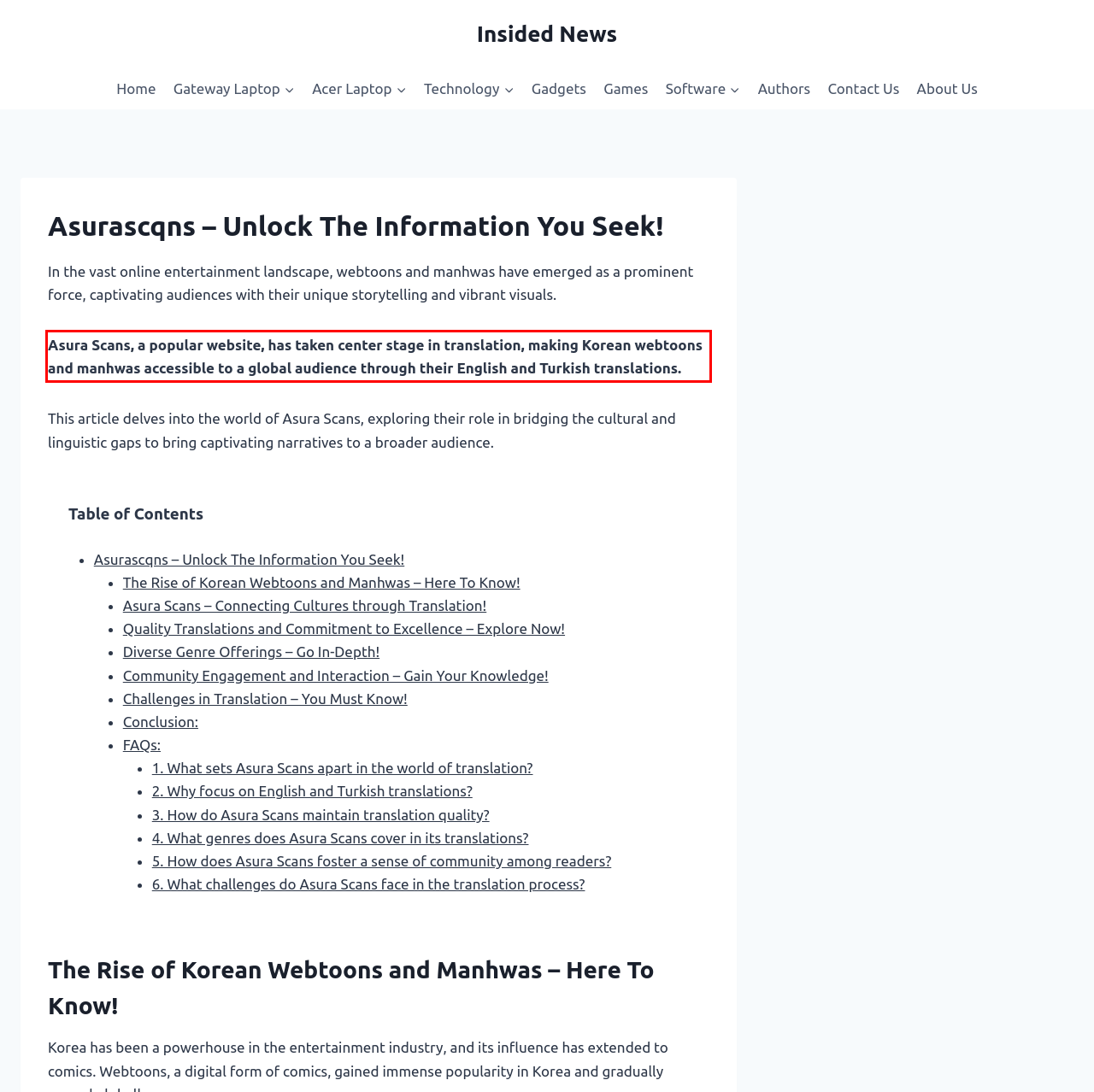Please look at the screenshot provided and find the red bounding box. Extract the text content contained within this bounding box.

Asura Scans, a popular website, has taken center stage in translation, making Korean webtoons and manhwas accessible to a global audience through their English and Turkish translations.